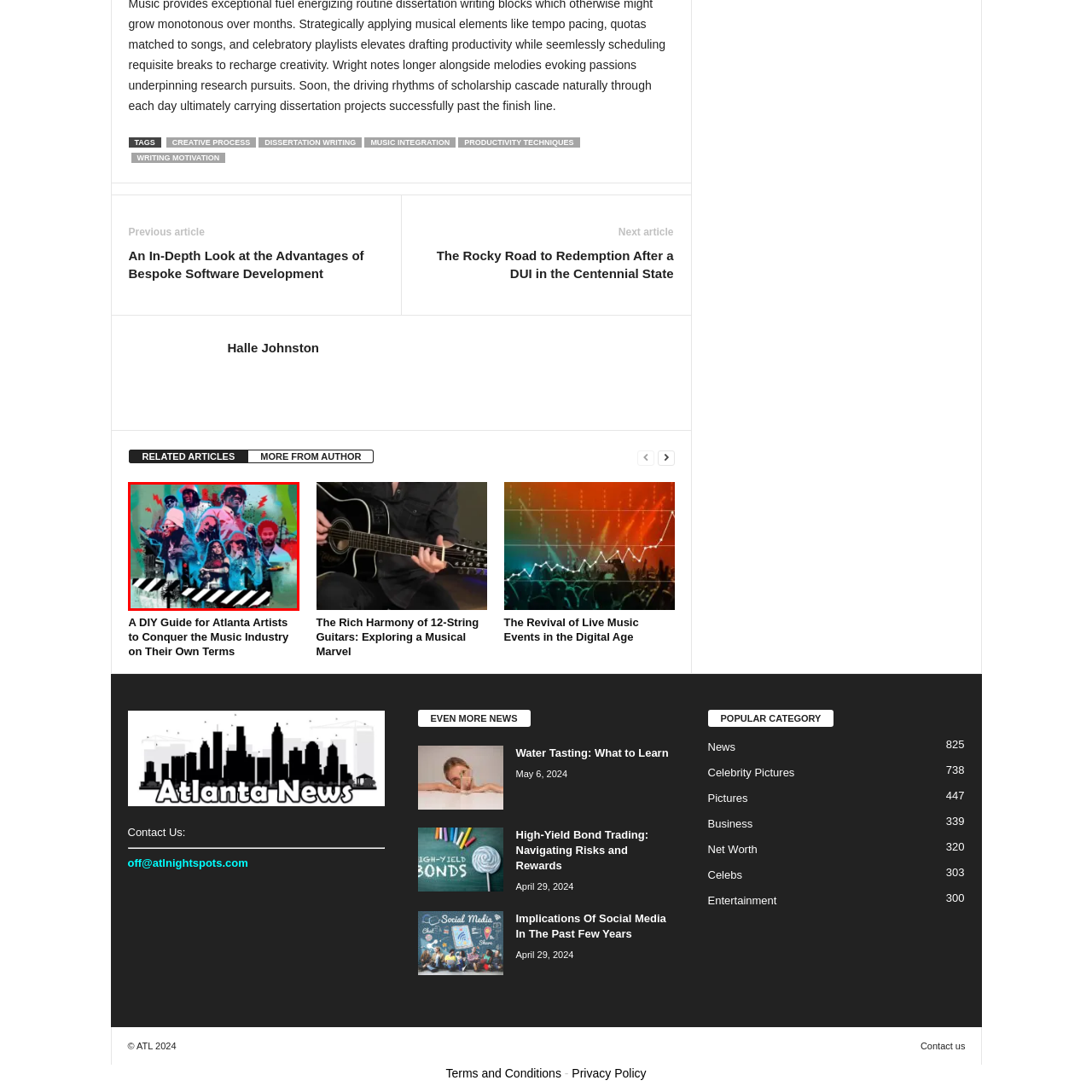What does the black and white striped barrier in the foreground symbolize?
Examine the area marked by the red bounding box and respond with a one-word or short phrase answer.

boundary and creative junction